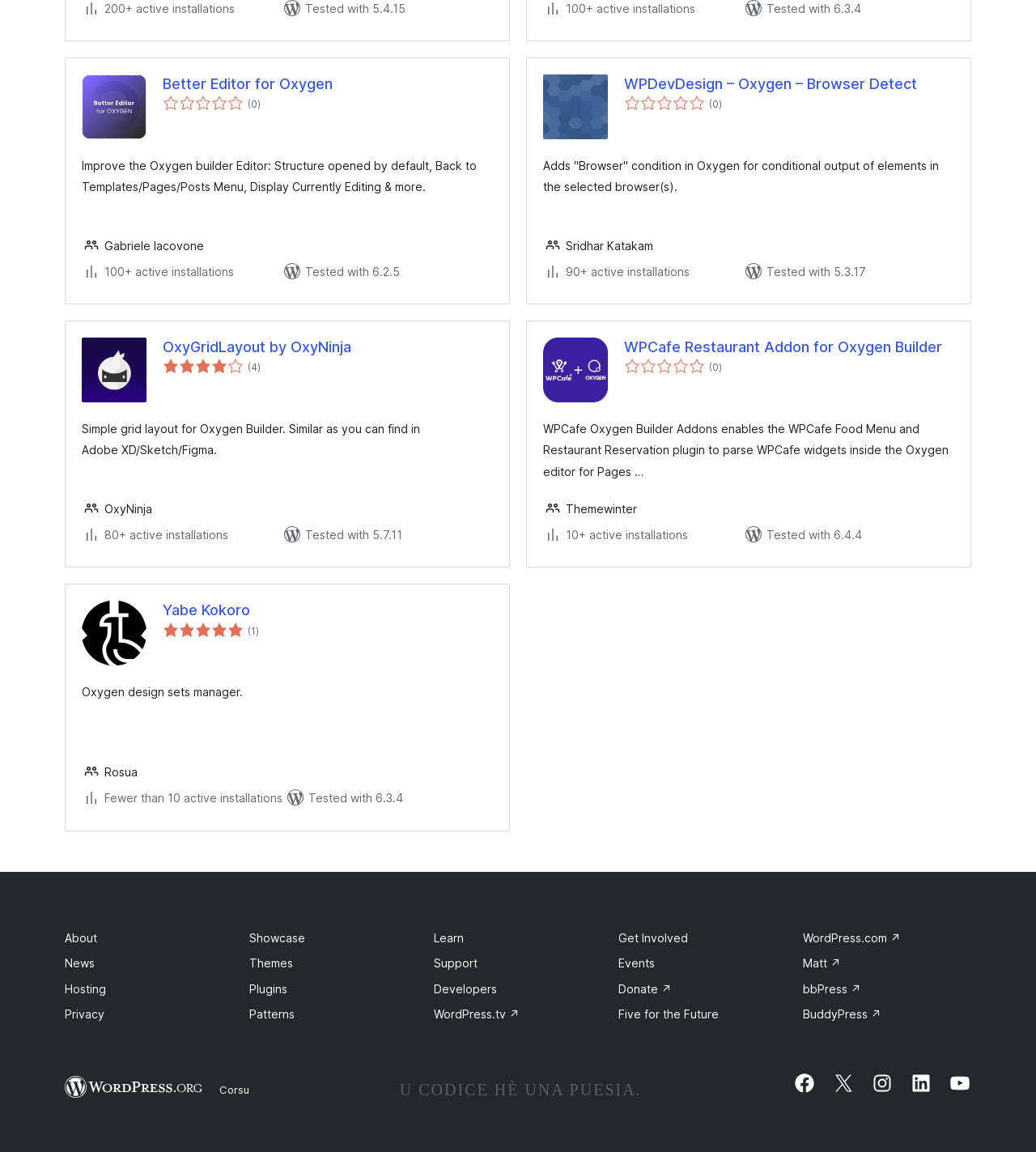Provide the bounding box coordinates for the UI element that is described by this text: "aria-label="McDonald's wrap of the day"". The coordinates should be in the form of four float numbers between 0 and 1: [left, top, right, bottom].

None